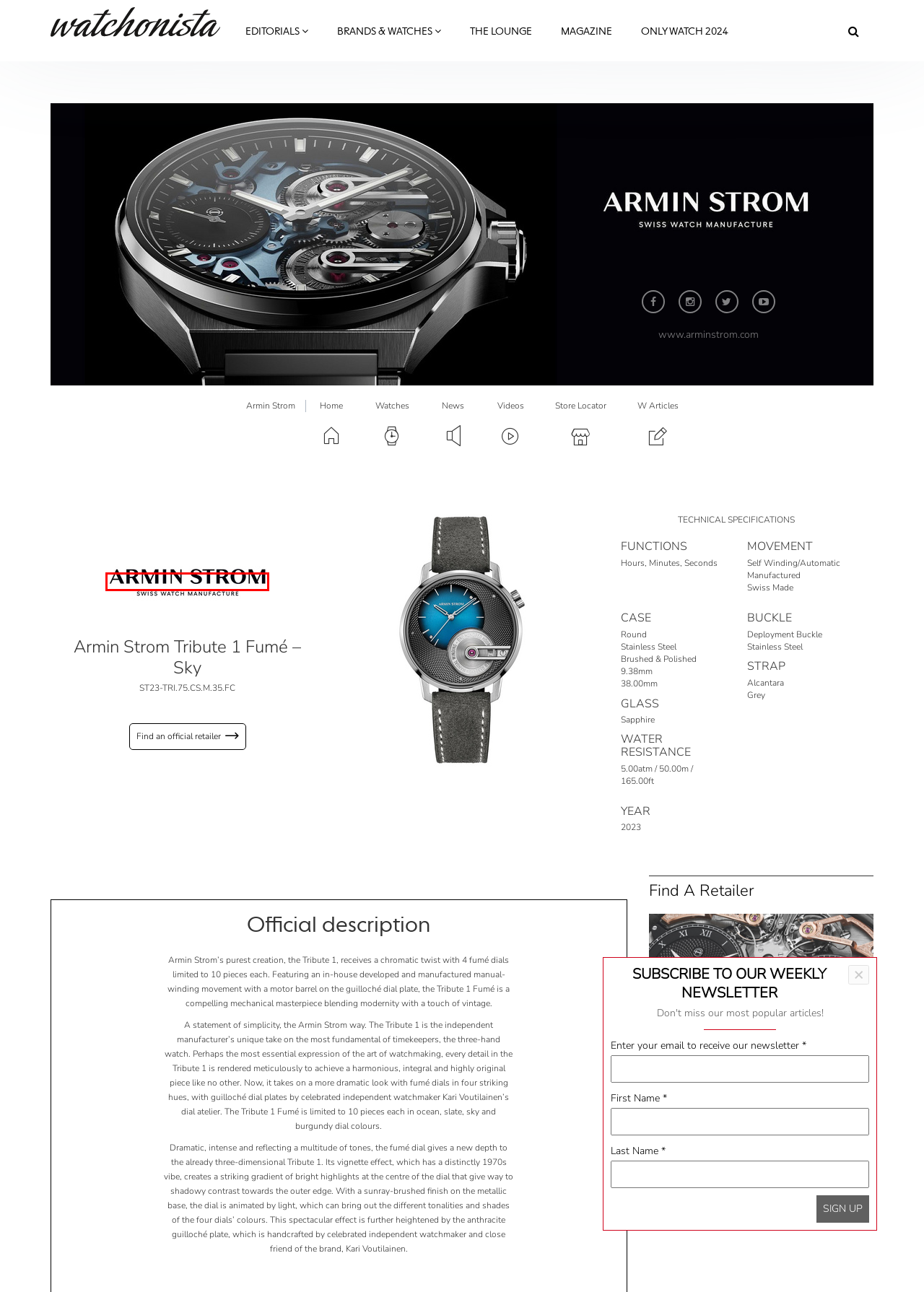You have a screenshot of a webpage with a red bounding box around an element. Choose the best matching webpage description that would appear after clicking the highlighted element. Here are the candidates:
A. Armin Strom - Swiss Watch Manufacture in Biel/Bienne - Armin Strom Uhren
B. Brands & Watches | Watchonista
C. Watchonista
D. Only Watch 2024 | Watchonista
E. Watchonista: Volume 05
F. The Lounge
G. Editorials | Watchonista
H. Armin Strom

H